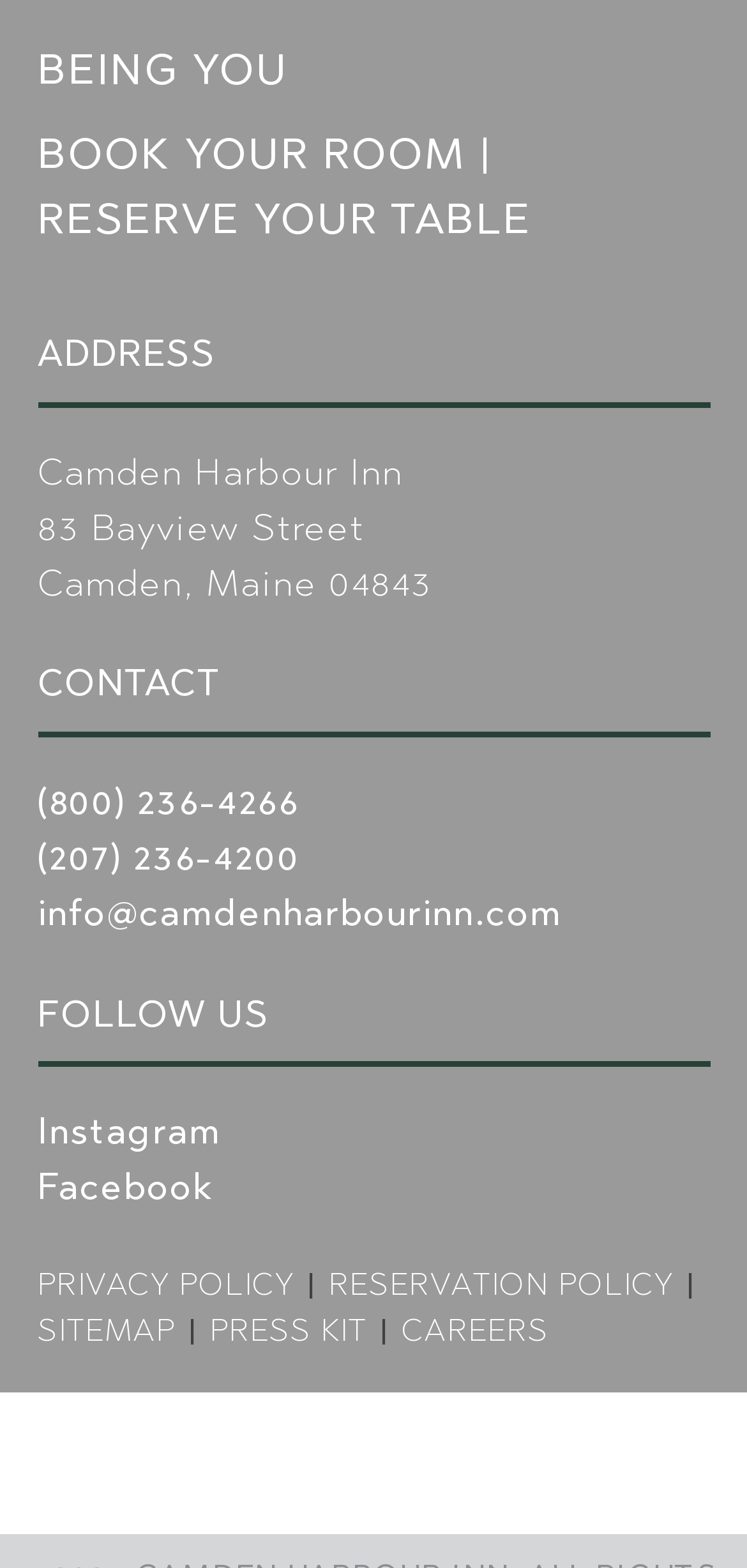Please provide the bounding box coordinates for the element that needs to be clicked to perform the instruction: "Reserve a table". The coordinates must consist of four float numbers between 0 and 1, formatted as [left, top, right, bottom].

[0.05, 0.123, 0.712, 0.156]